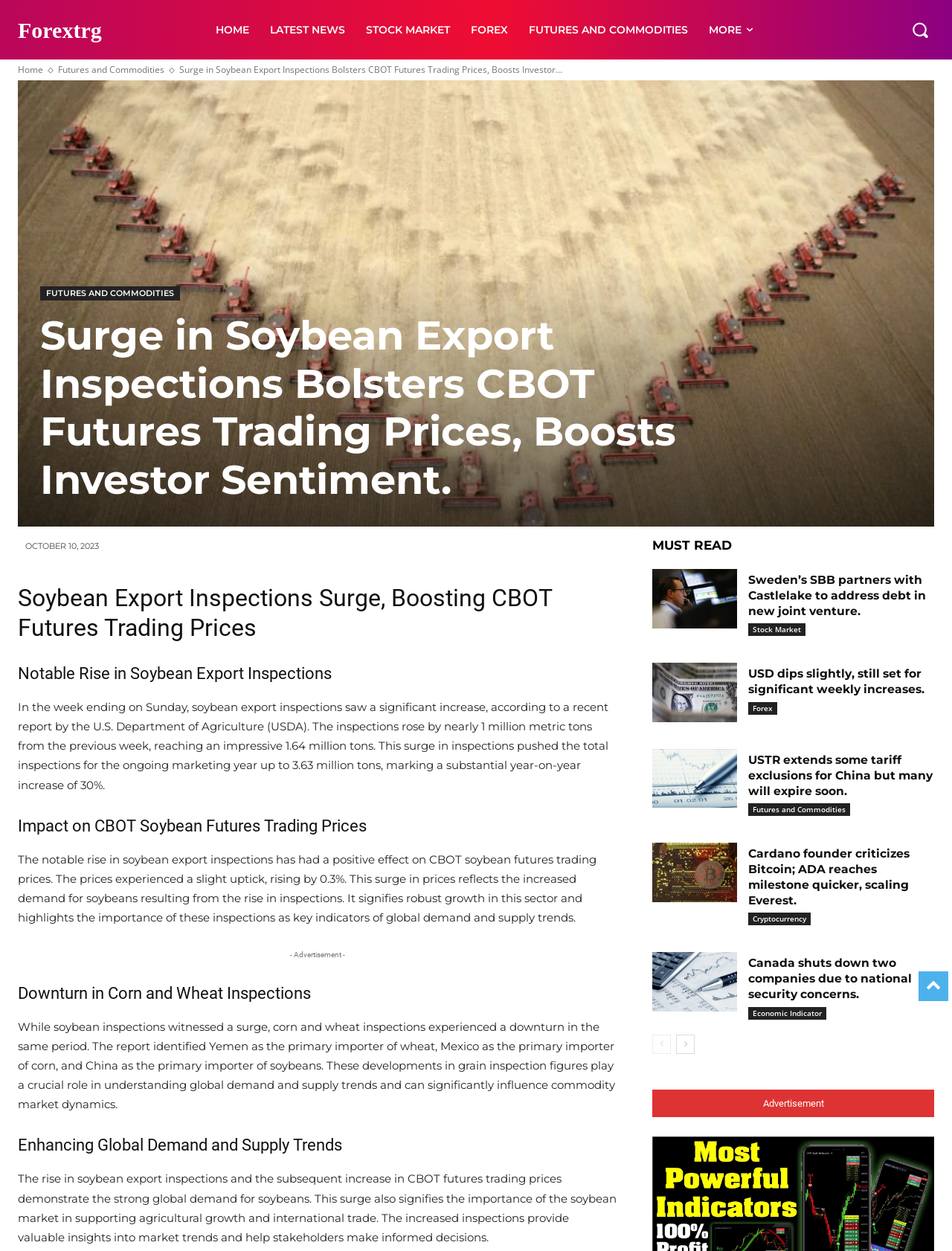Please specify the bounding box coordinates of the clickable section necessary to execute the following command: "Read more about 'Surge in Soybean Export Inspections Bolsters CBOT Futures Trading Prices, Boosts Investor Sentiment'".

[0.188, 0.051, 0.591, 0.061]